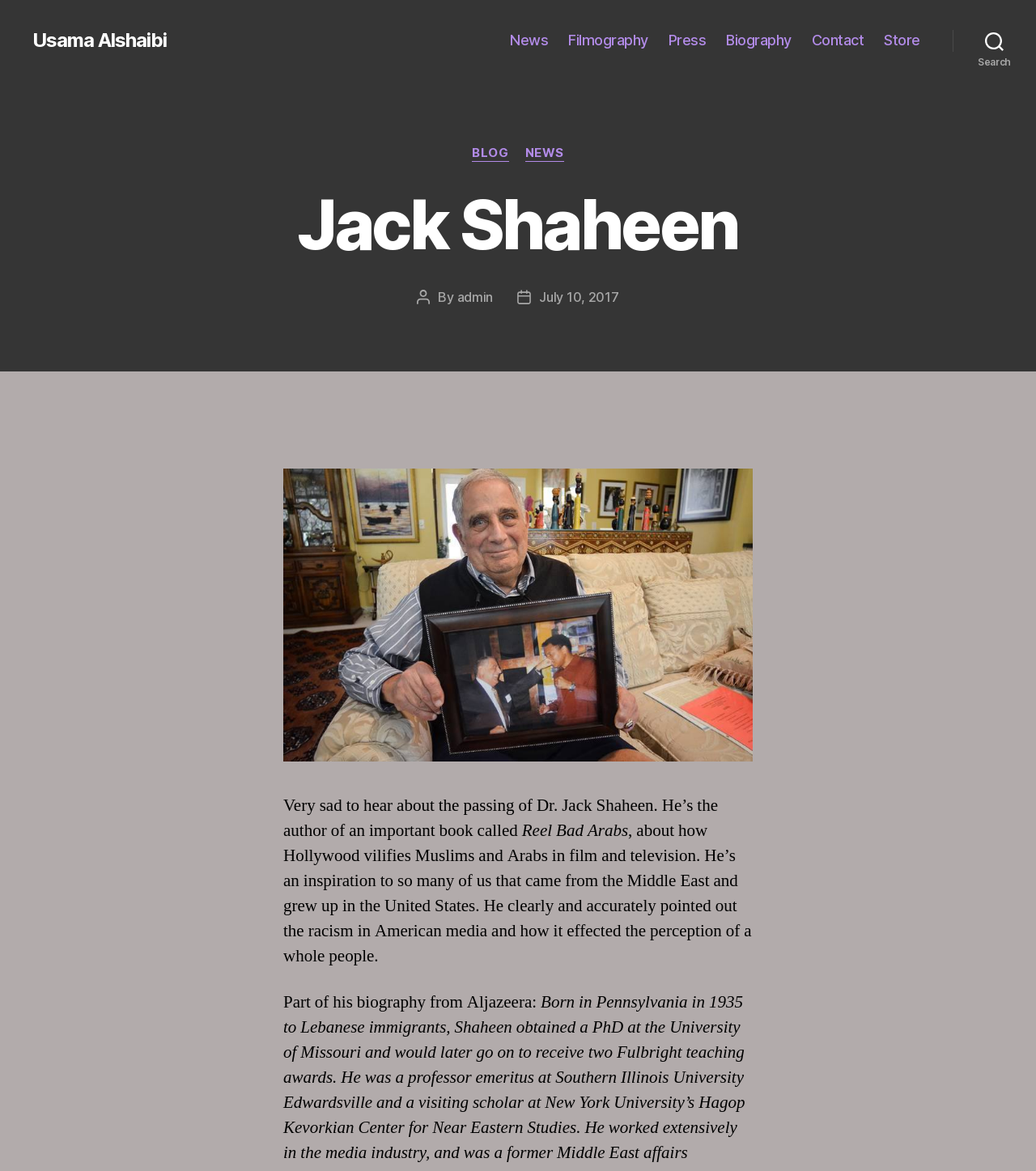Using the provided element description: "Usama Alshaibi", identify the bounding box coordinates. The coordinates should be four floats between 0 and 1 in the order [left, top, right, bottom].

[0.031, 0.026, 0.161, 0.043]